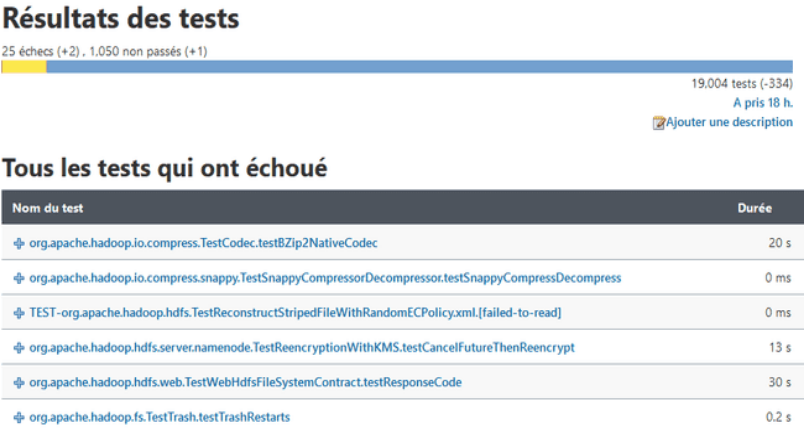Based on the image, give a detailed response to the question: What type of components are involved in the failed tests?

The answer can be found in the detailed list of failed tests, which reveals the names of the failed tests and the corresponding Apache Hadoop components involved, such as codecs and file systems. This information indicates that the failed tests are related to various components of the Apache Hadoop ecosystem.